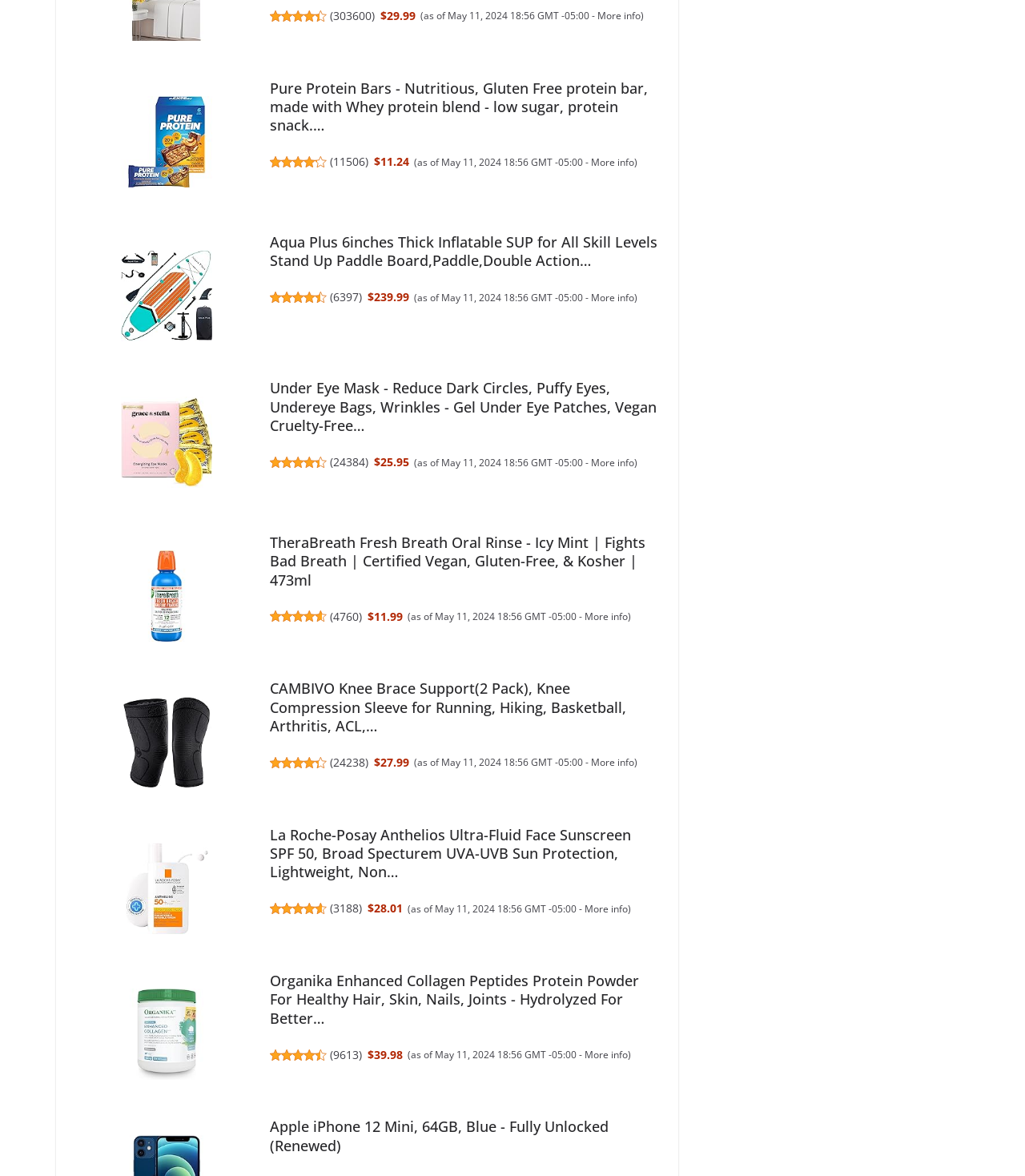Please find the bounding box coordinates (top-left x, top-left y, bottom-right x, bottom-right y) in the screenshot for the UI element described as follows: 4.3 out of 5 stars

[0.263, 0.642, 0.318, 0.655]